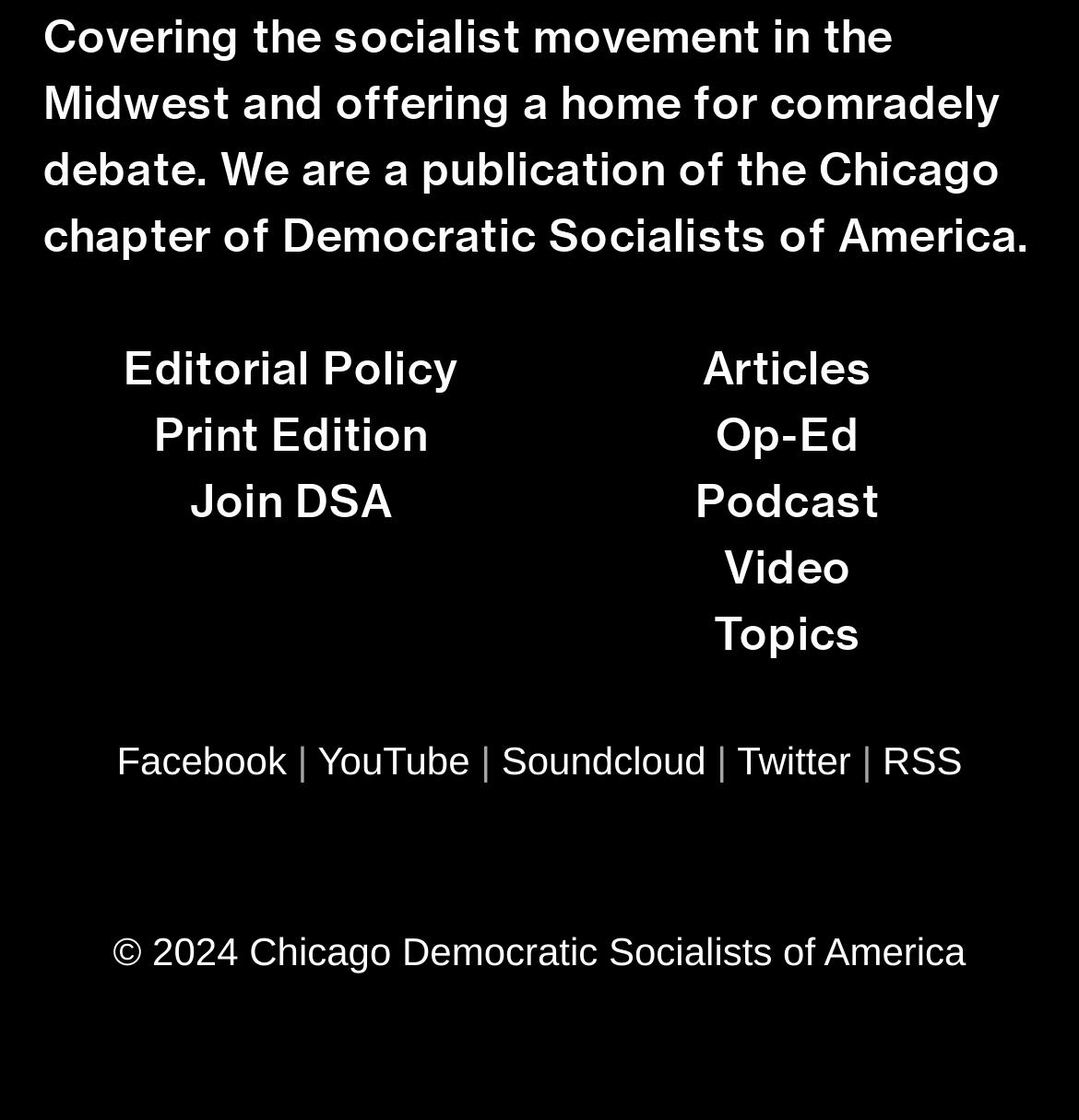What is the name of the organization publishing this website?
Please provide a comprehensive and detailed answer to the question.

The answer can be found at the bottom of the webpage, where it says '© 2024' followed by a link to 'Chicago Democratic Socialists of America', indicating that this organization is the publisher of the website.